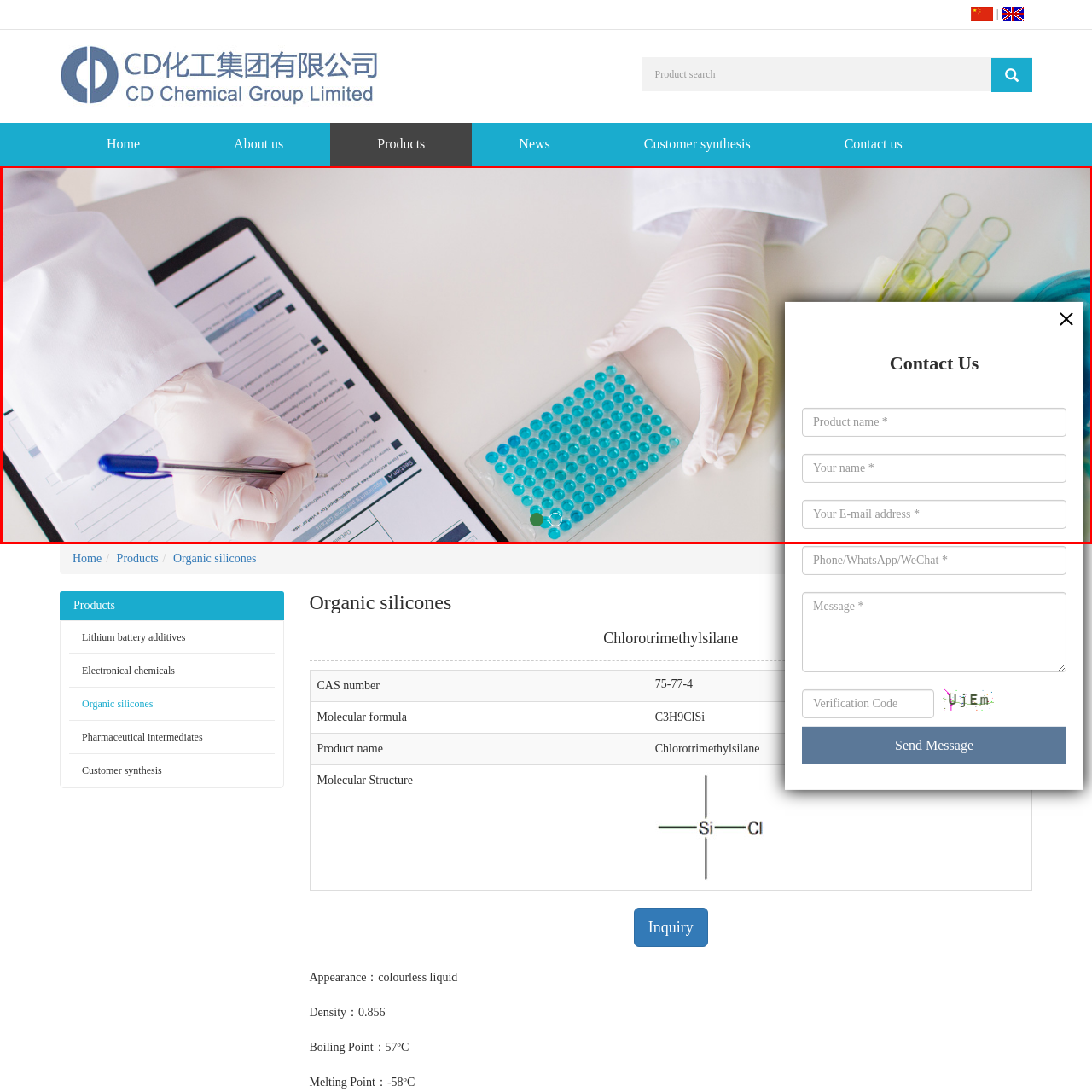Observe the image enclosed by the red rectangle, then respond to the question in one word or phrase:
What is the purpose of the digital interface on the right?

Customer engagement or support